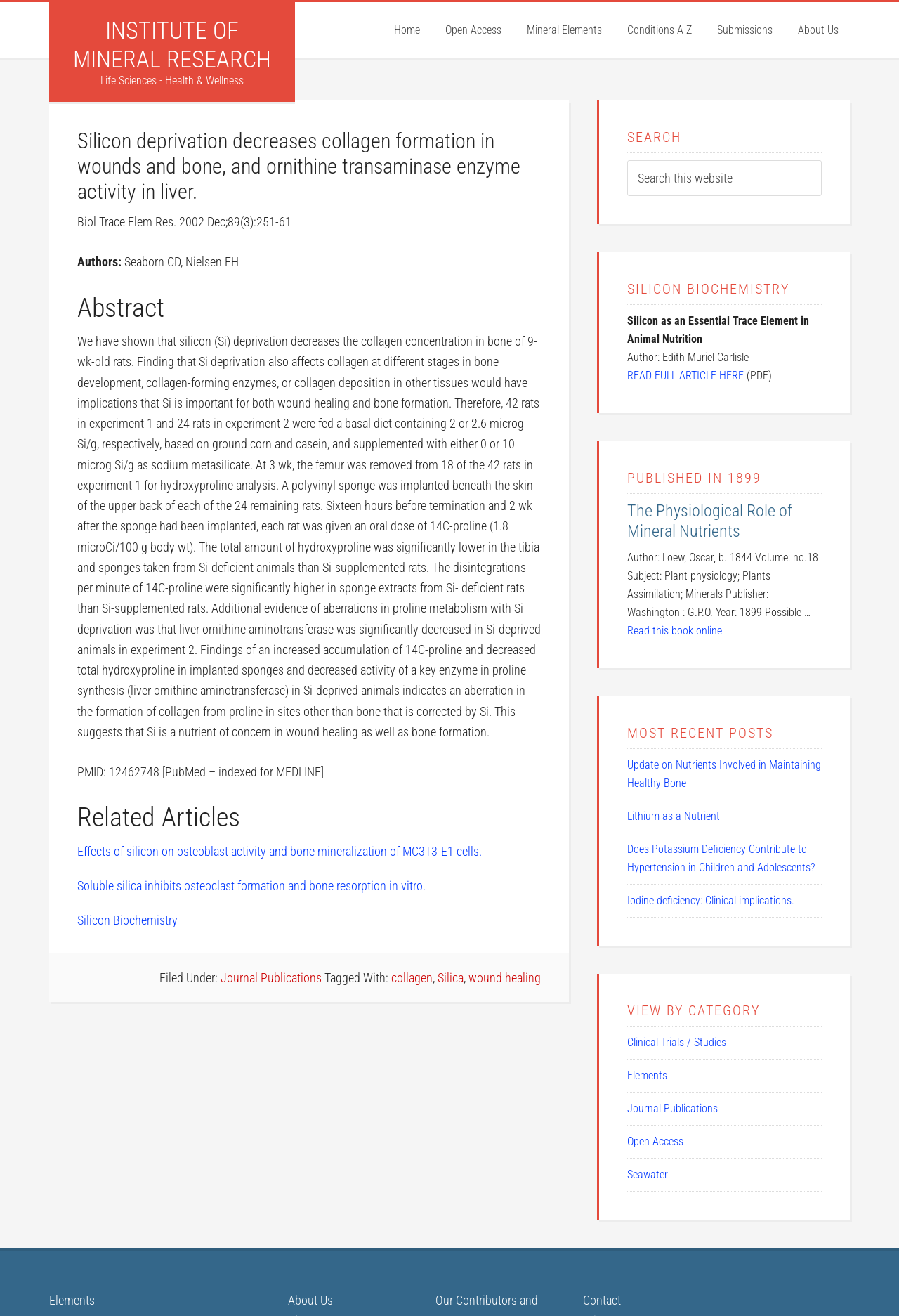What is the topic of the article?
Analyze the image and deliver a detailed answer to the question.

The question asks for the topic of the article, which can be found in the article title 'Silicon deprivation decreases collagen formation in wounds and bone, and ornithine transaminase enzyme activity in liver.' at the top of the webpage.